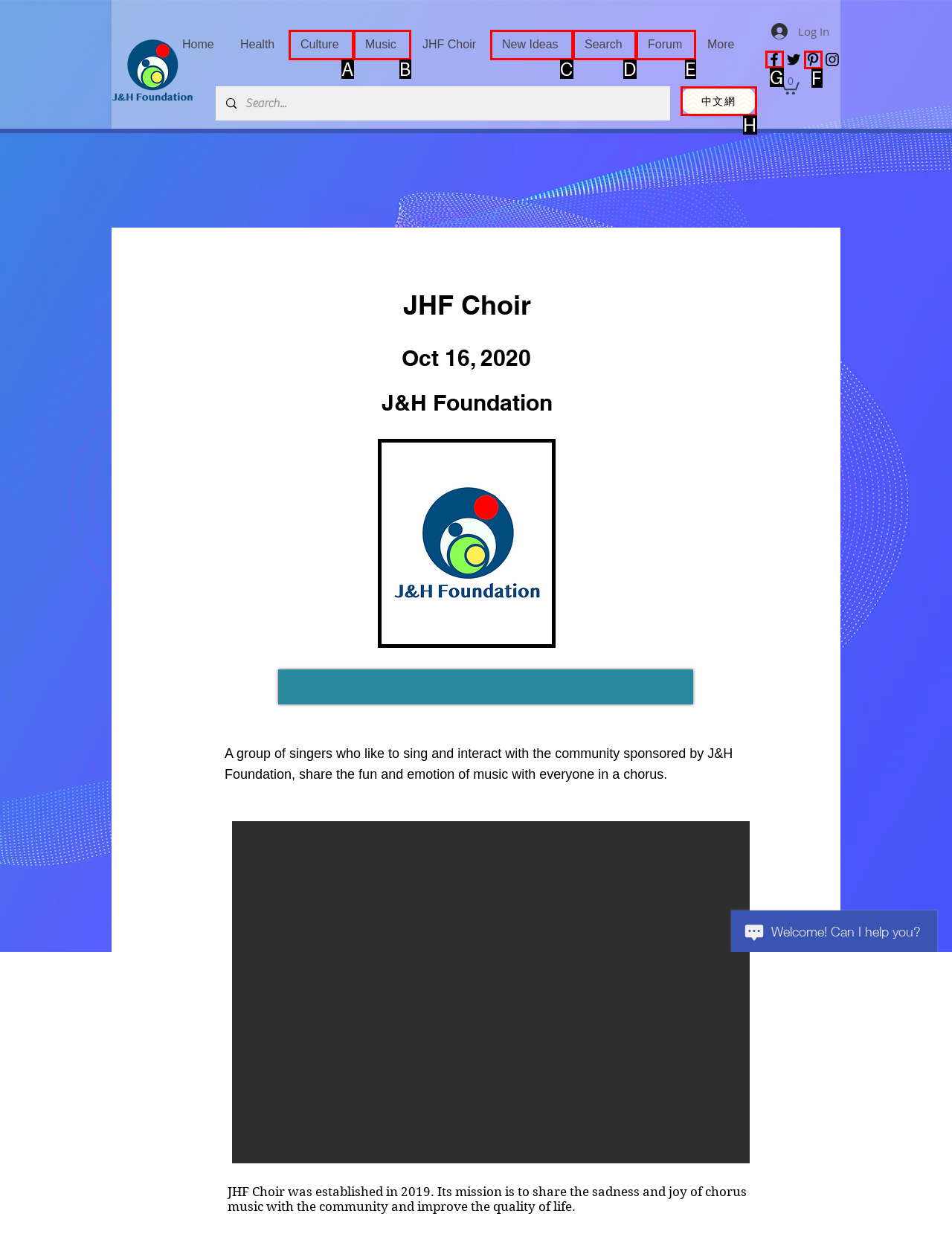Decide which UI element to click to accomplish the task: Visit the Facebook page
Respond with the corresponding option letter.

G